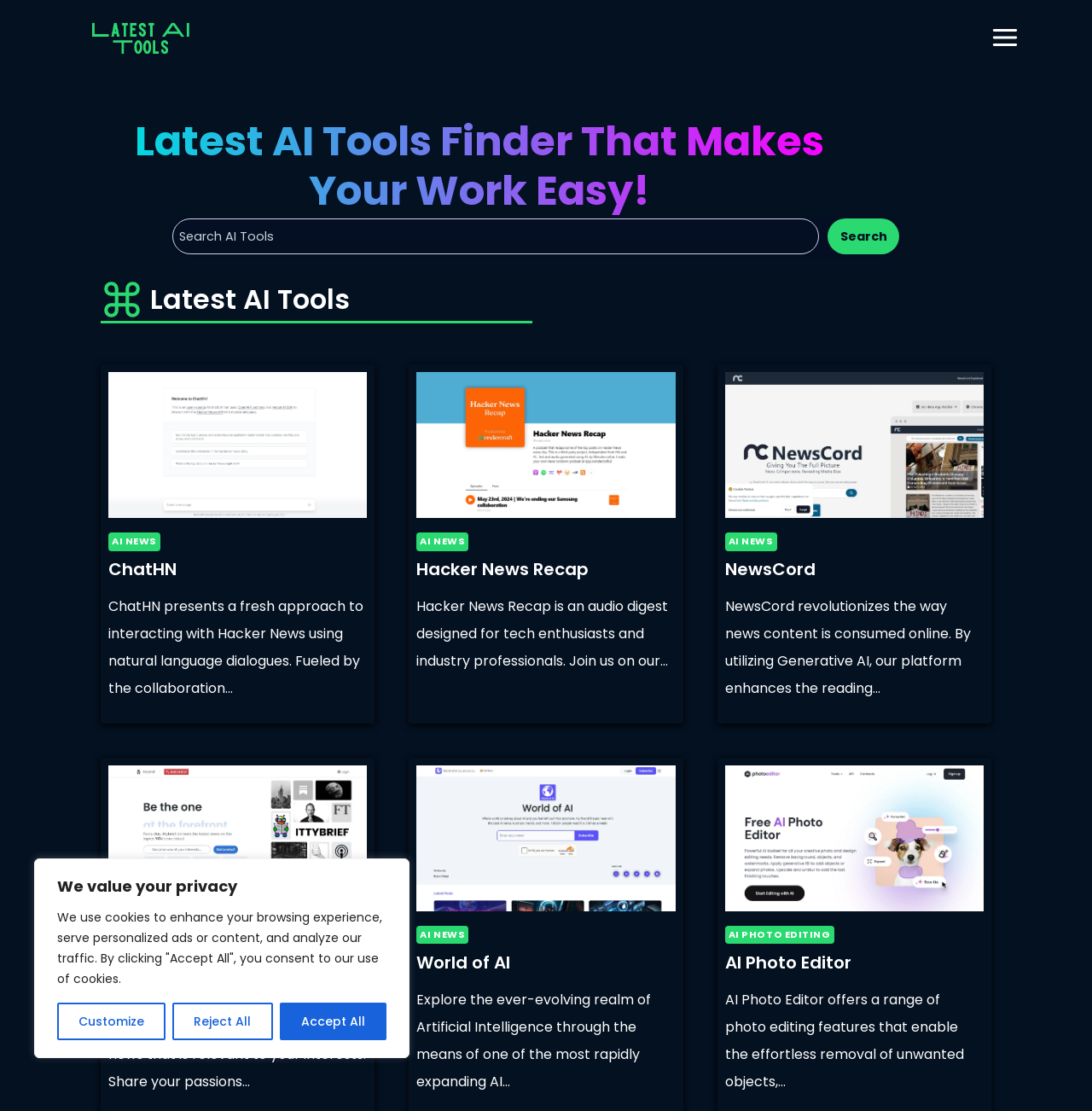Answer the following query with a single word or phrase:
What is the purpose of the 'Accept All' button?

To consent to cookies